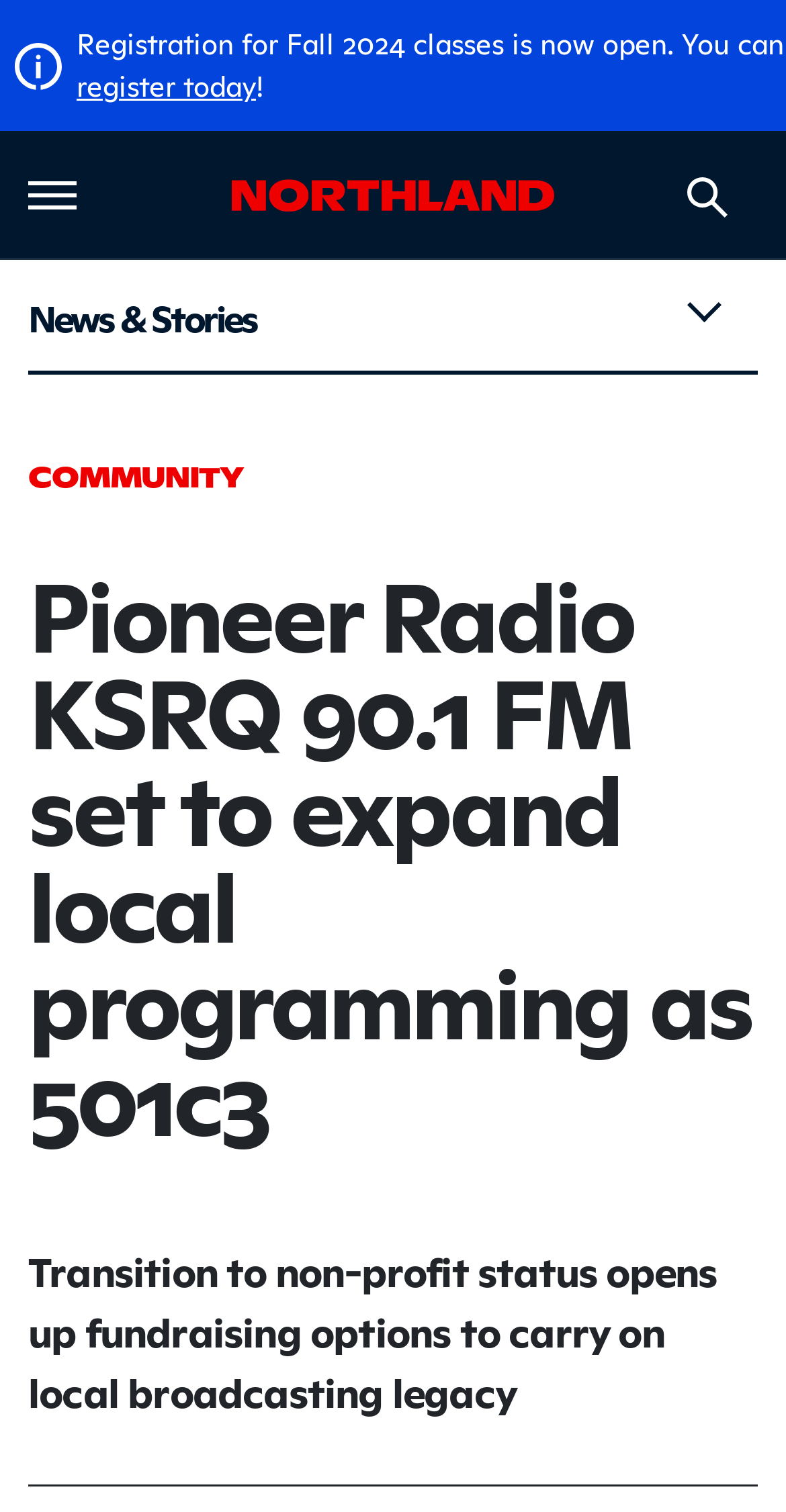What is the purpose of the button with the text 'Toggle main menu'?
Look at the image and respond to the question as thoroughly as possible.

I found the answer by looking at the button element with the text 'Toggle main menu' and its attribute 'expanded' which is set to False, indicating that the main menu is currently collapsed.